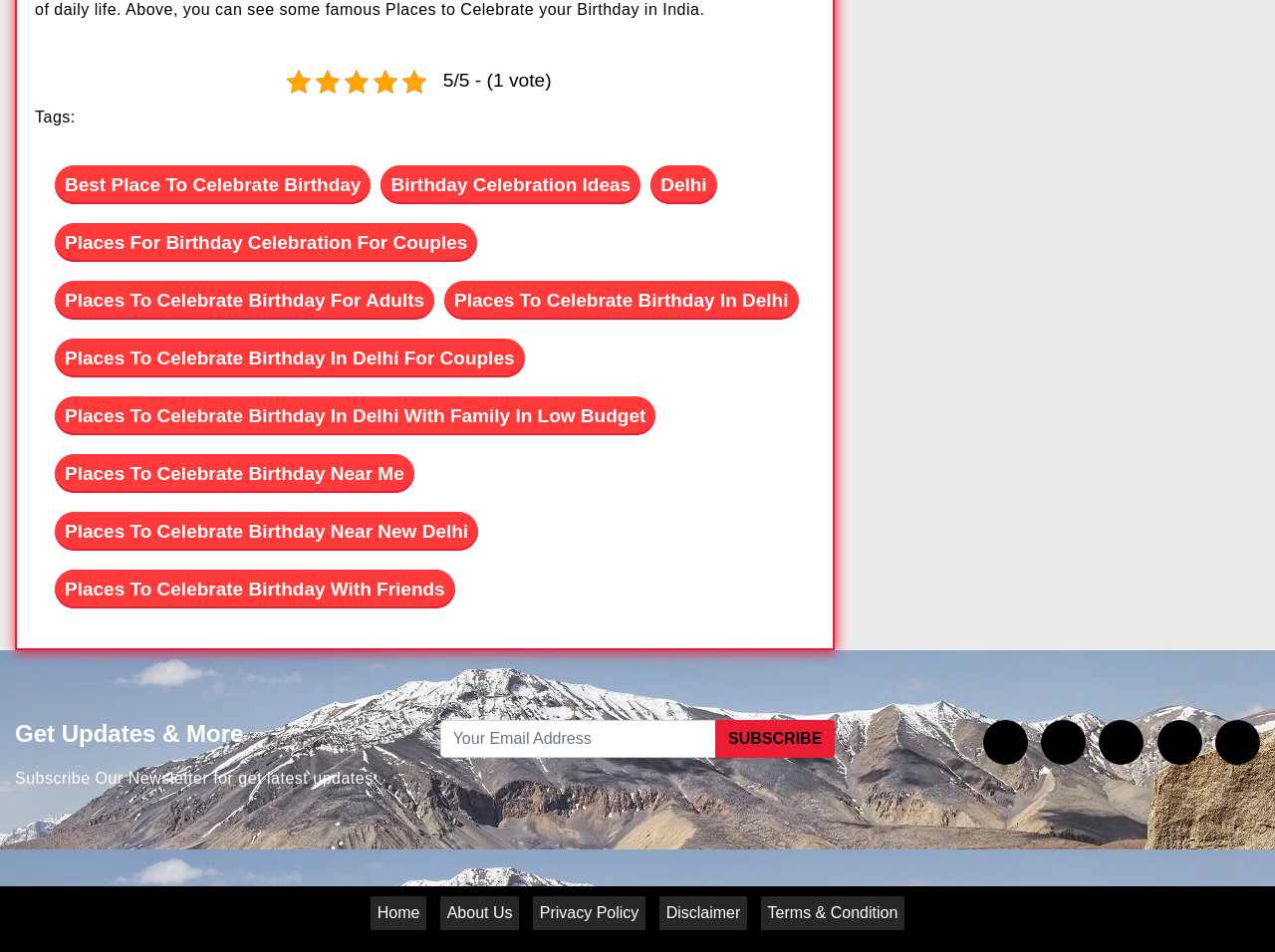Identify the bounding box coordinates for the UI element described as follows: "Birthday Celebration Ideas". Ensure the coordinates are four float numbers between 0 and 1, formatted as [left, top, right, bottom].

[0.299, 0.174, 0.502, 0.215]